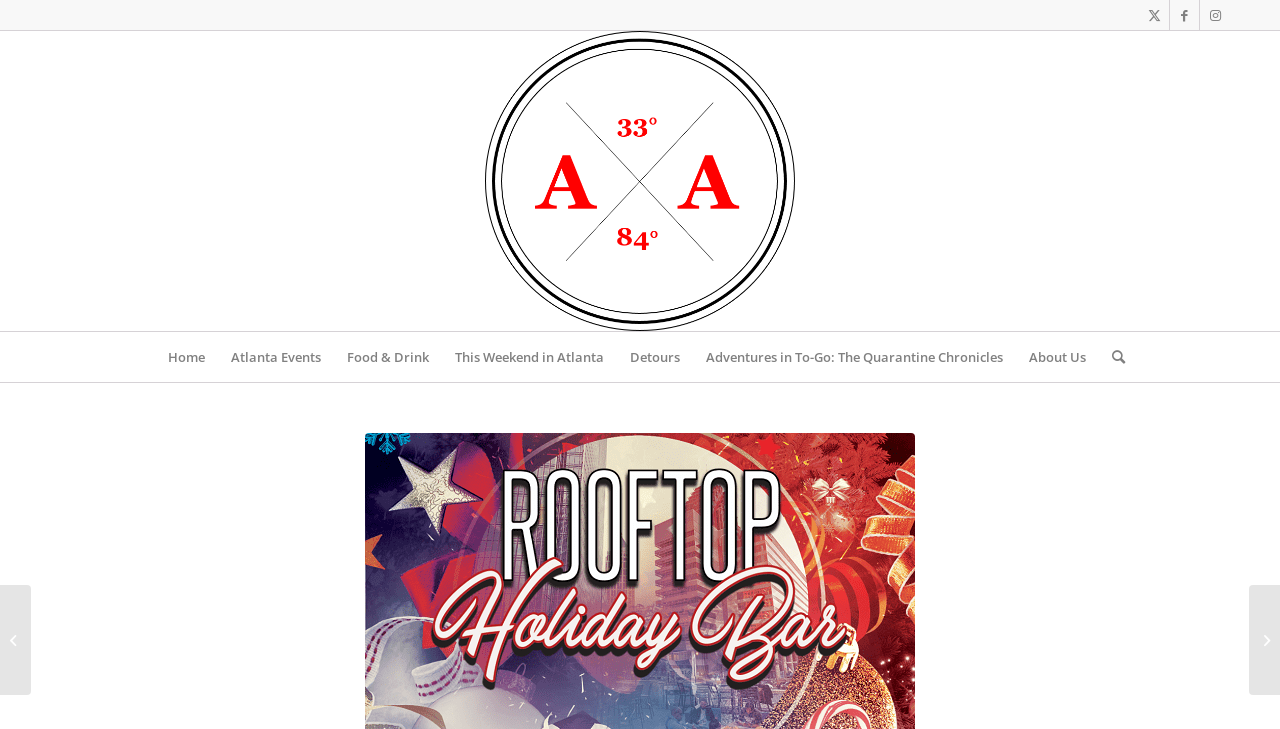Locate the bounding box coordinates of the clickable element to fulfill the following instruction: "Explore Adventures in Atlanta". Provide the coordinates as four float numbers between 0 and 1 in the format [left, top, right, bottom].

[0.379, 0.043, 0.621, 0.454]